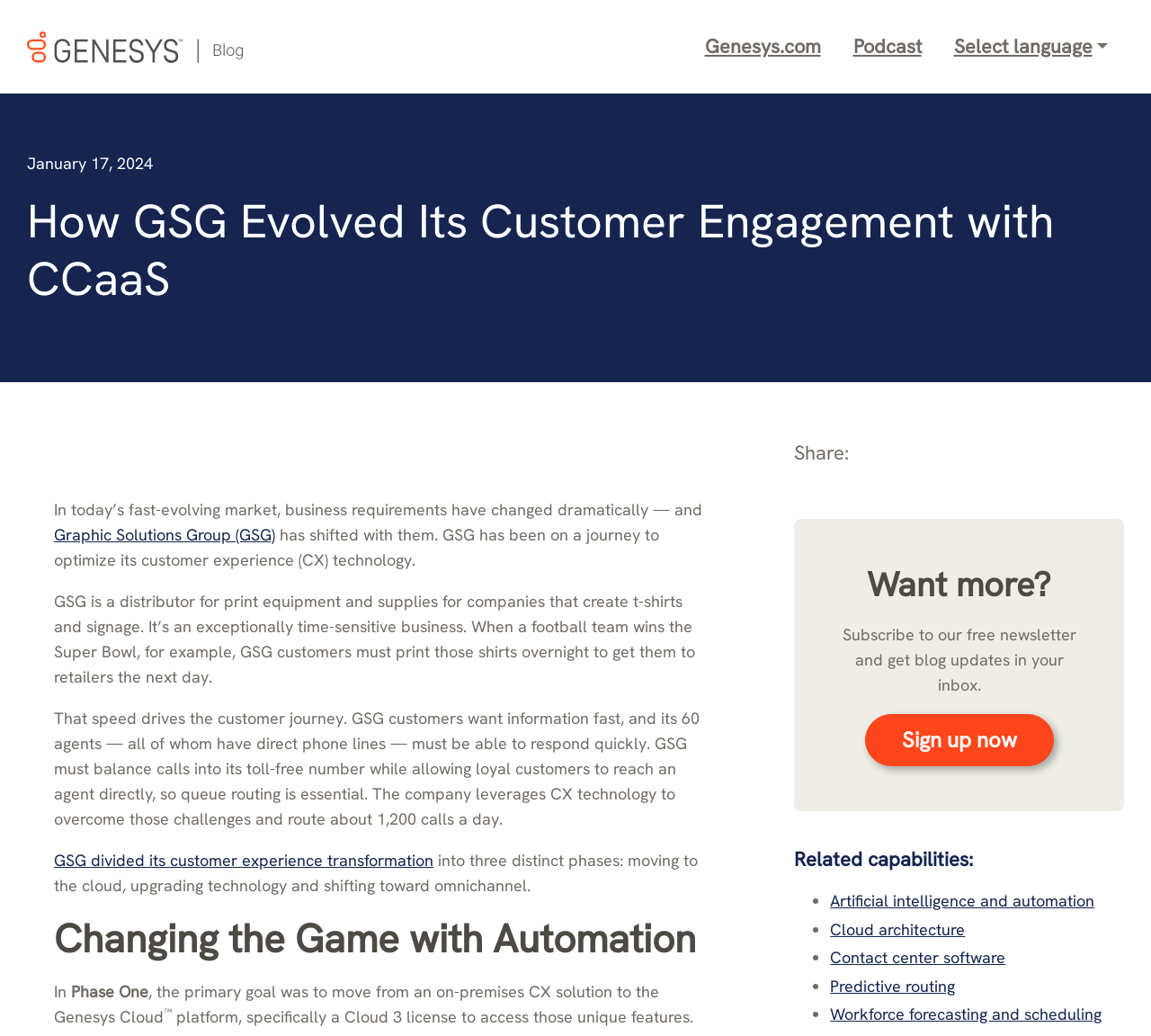Please find and generate the text of the main header of the webpage.

How GSG Evolved Its Customer Engagement with CCaaS